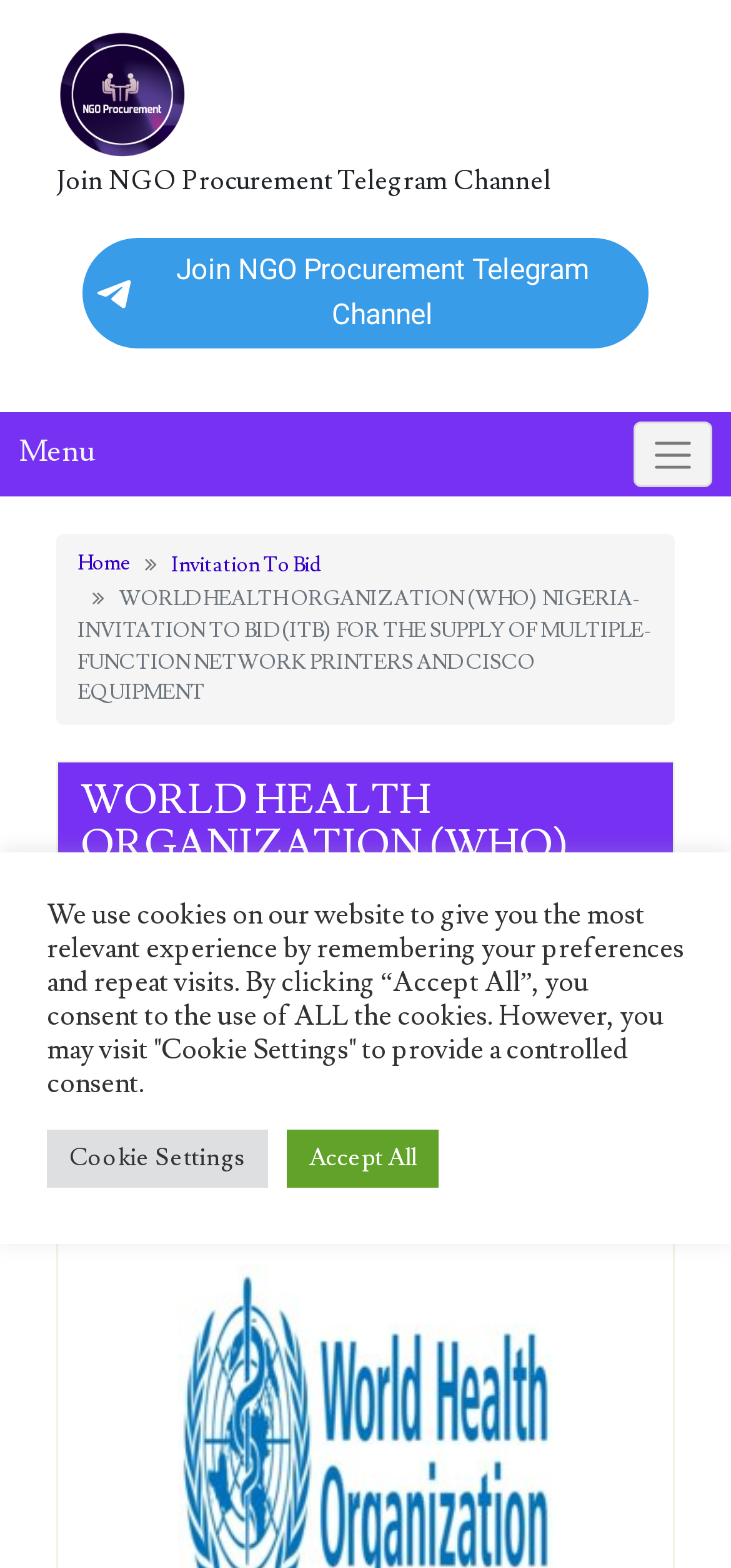Locate and extract the headline of this webpage.

WORLD HEALTH ORGANIZATION (WHO) NIGERIA-INVITATION TO BID (ITB) FOR THE SUPPLY OF MULTIPLE-FUNCTION NETWORK PRINTERS AND CISCO EQUIPMENT